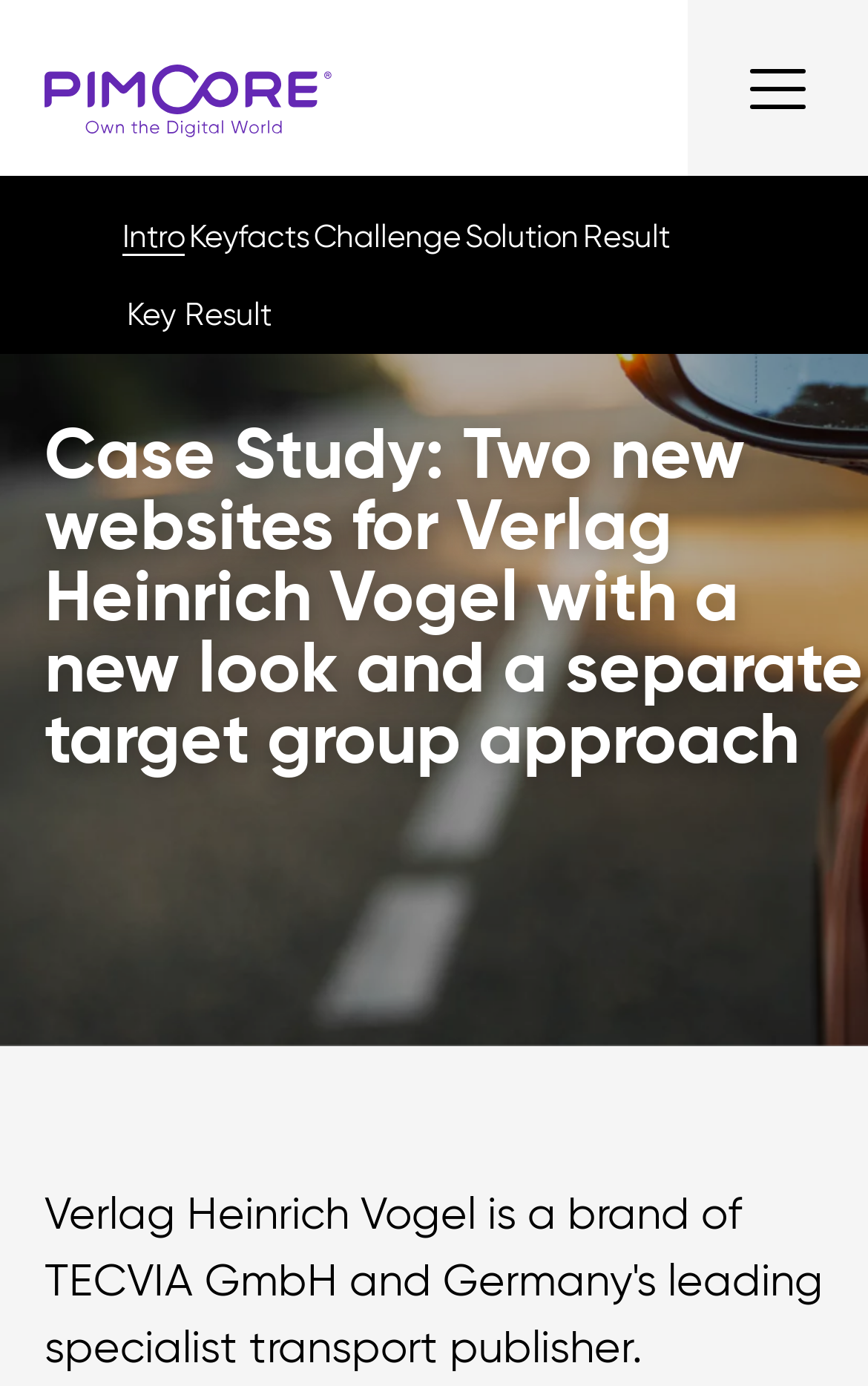Determine the bounding box coordinates of the clickable area required to perform the following instruction: "Toggle navigation". The coordinates should be represented as four float numbers between 0 and 1: [left, top, right, bottom].

[0.792, 0.0, 1.0, 0.128]